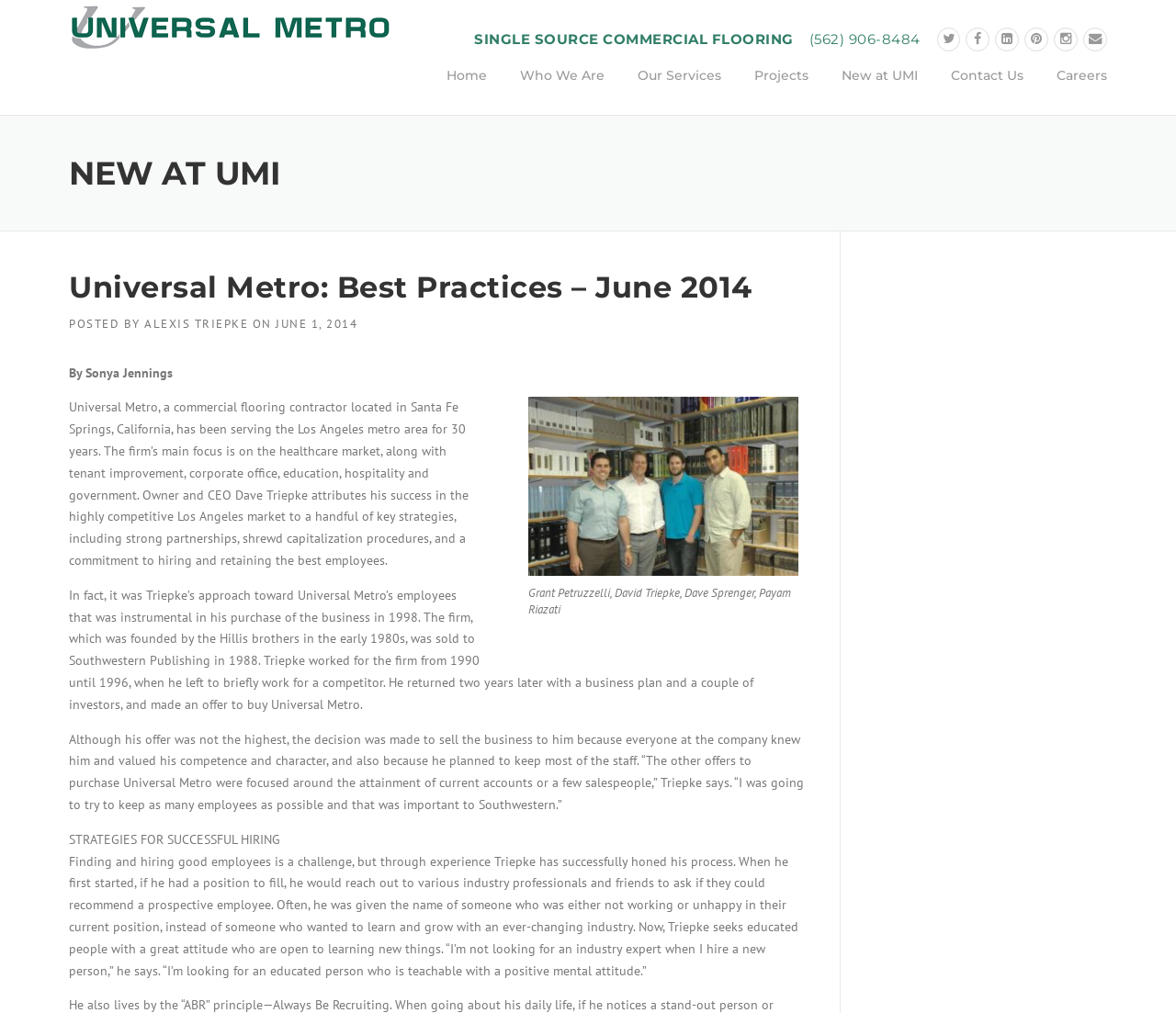What is the location of Universal Metro?
Provide a detailed answer to the question using information from the image.

I found the location of Universal Metro by reading the static text element that describes the company's location, which is Santa Fe Springs, California.